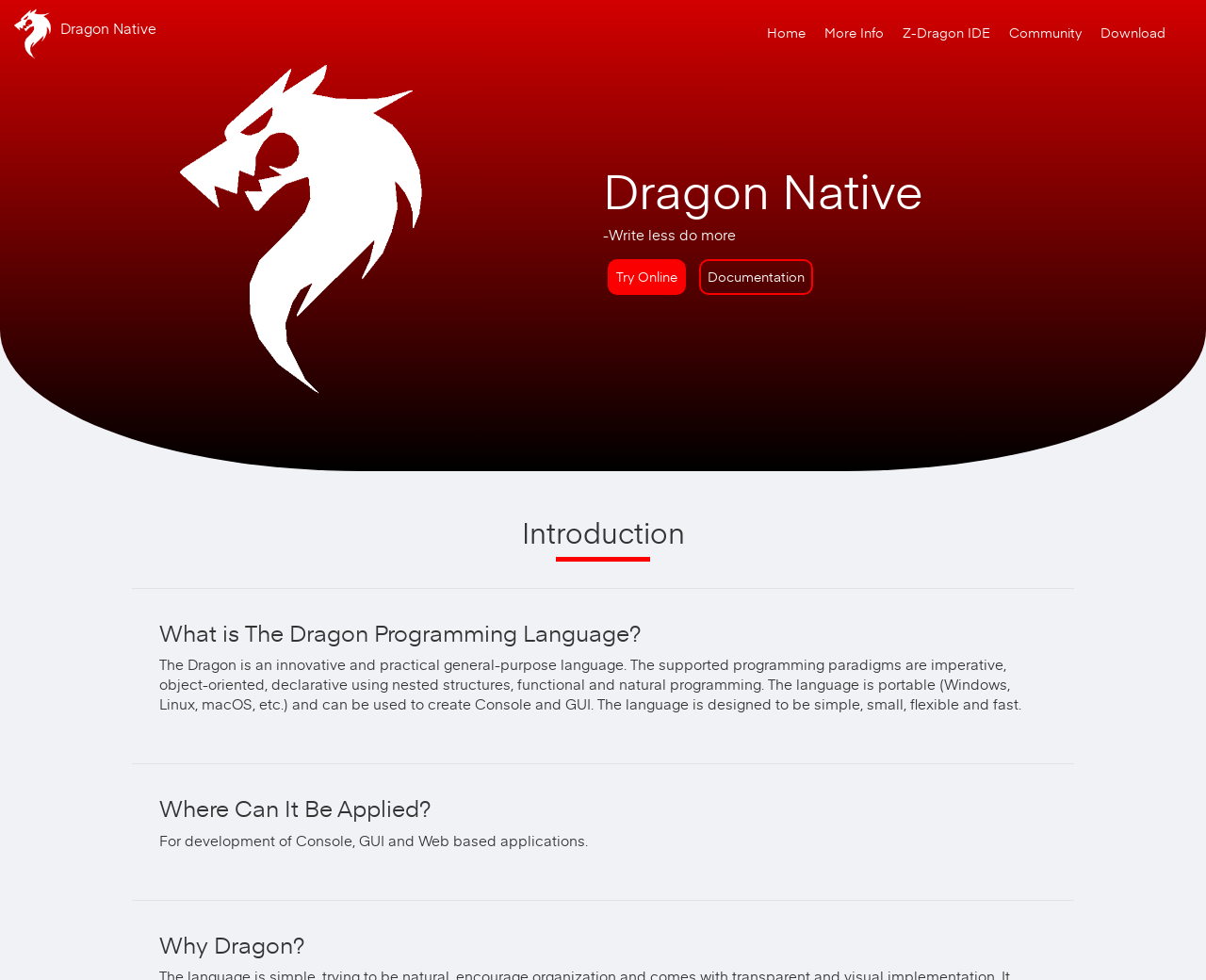What is the purpose of the 'Try Online' button?
Look at the screenshot and respond with a single word or phrase.

to try the language online